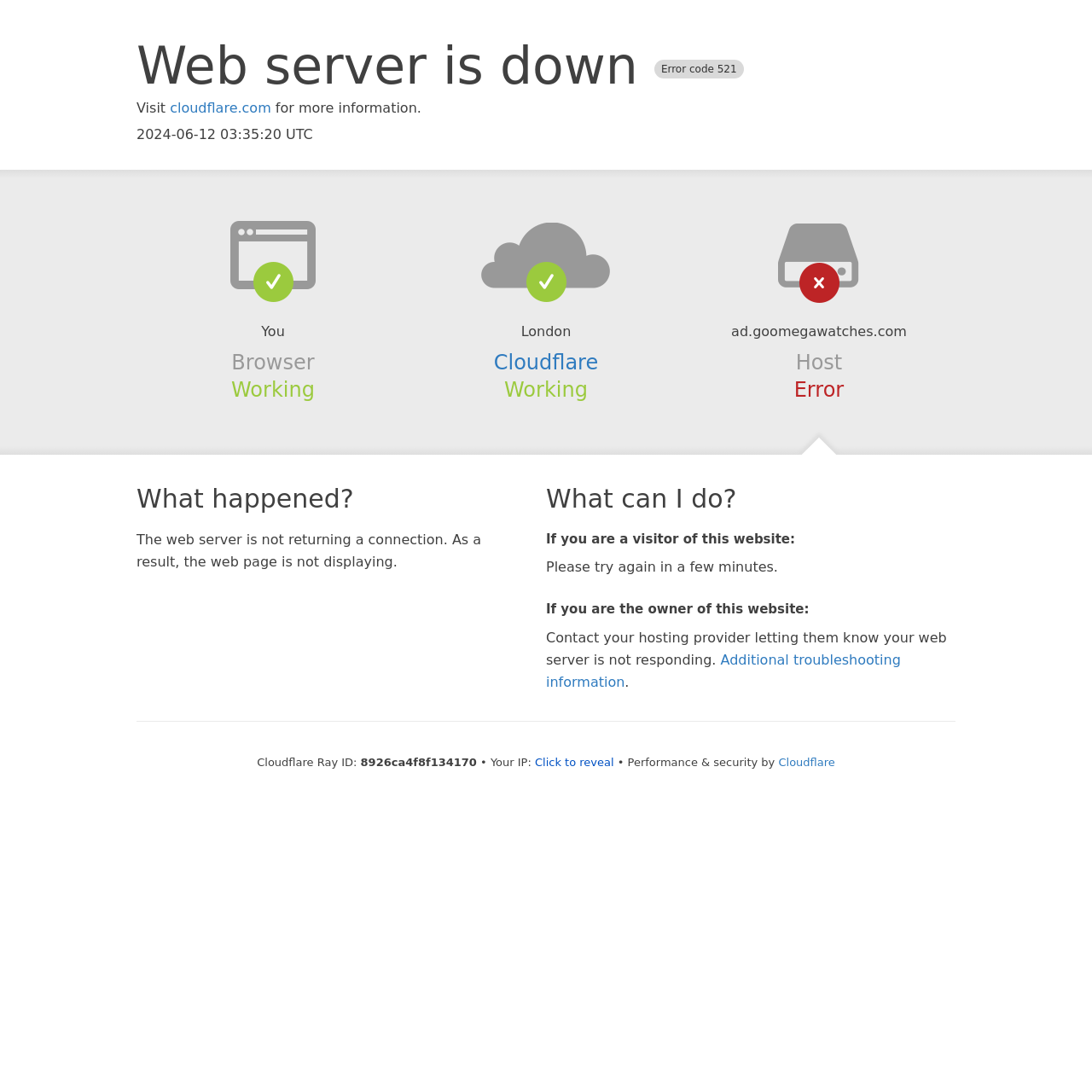Using the information in the image, give a comprehensive answer to the question: 
What is the error code?

The error code is mentioned in the heading 'Web server is down Error code 521' at the top of the webpage.